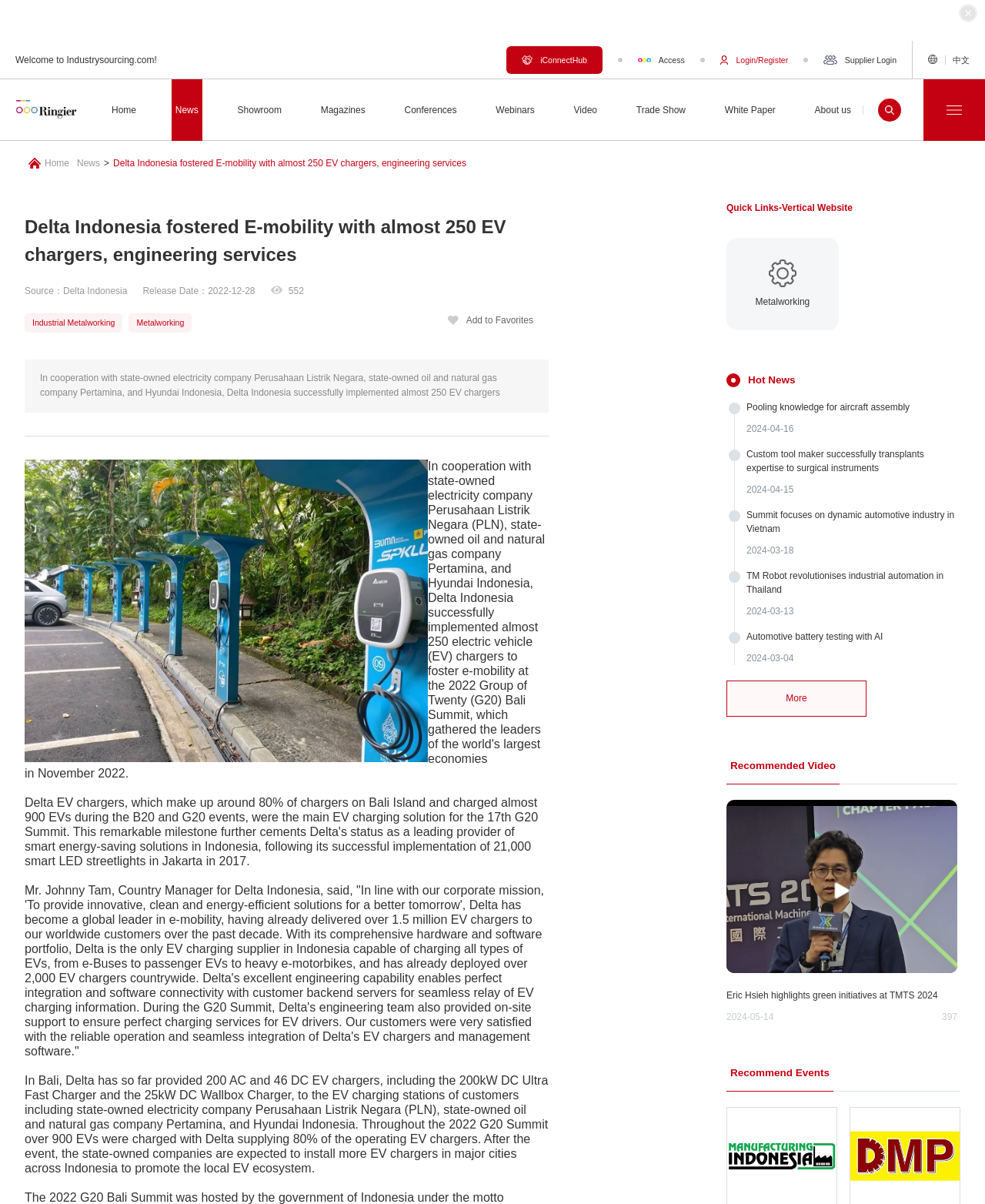Determine the main heading text of the webpage.

Delta Indonesia fostered E-mobility with almost 250 EV chargers, engineering services